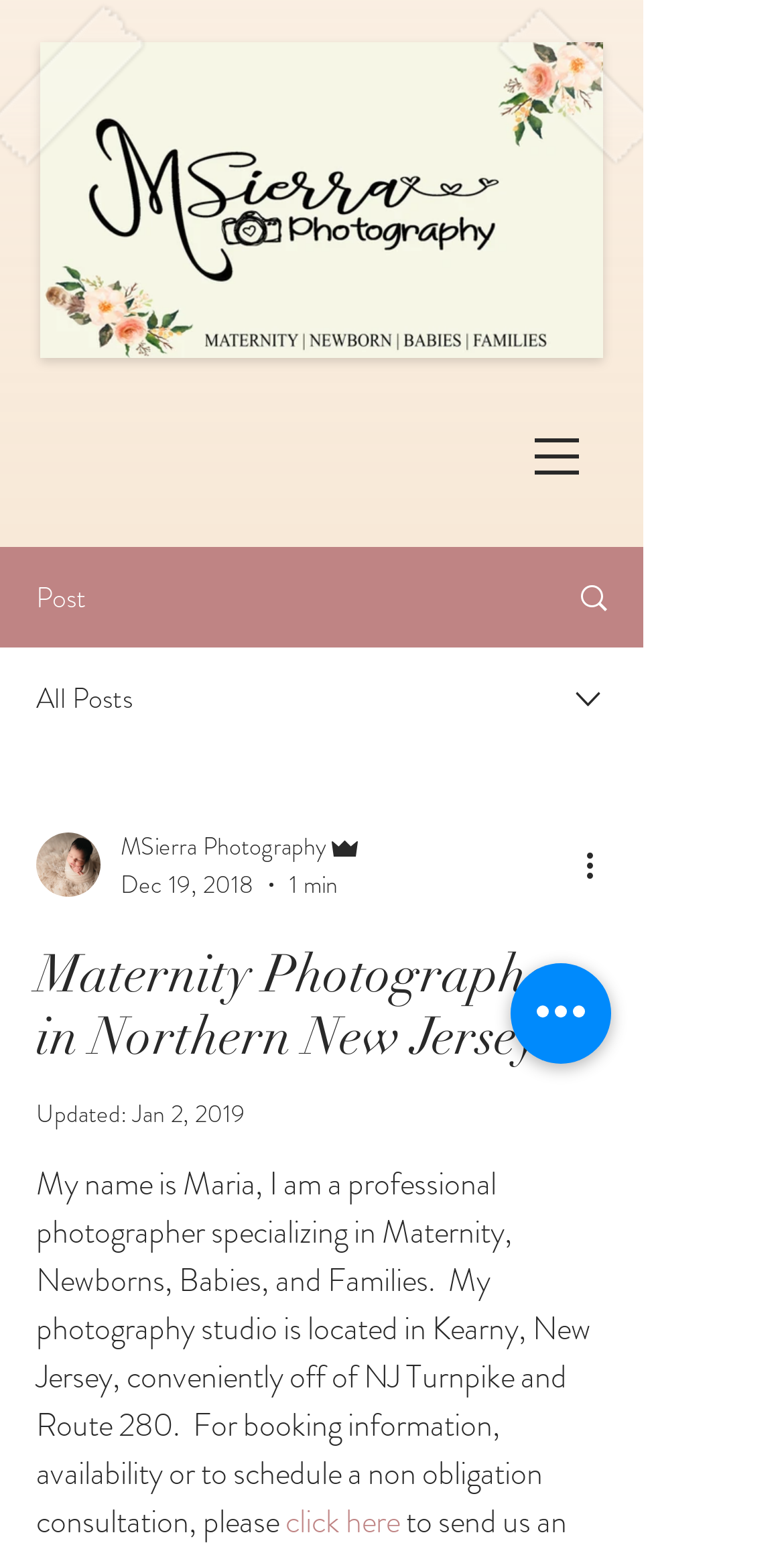Please find and generate the text of the main header of the webpage.

Maternity Photographer in Northern New Jersey